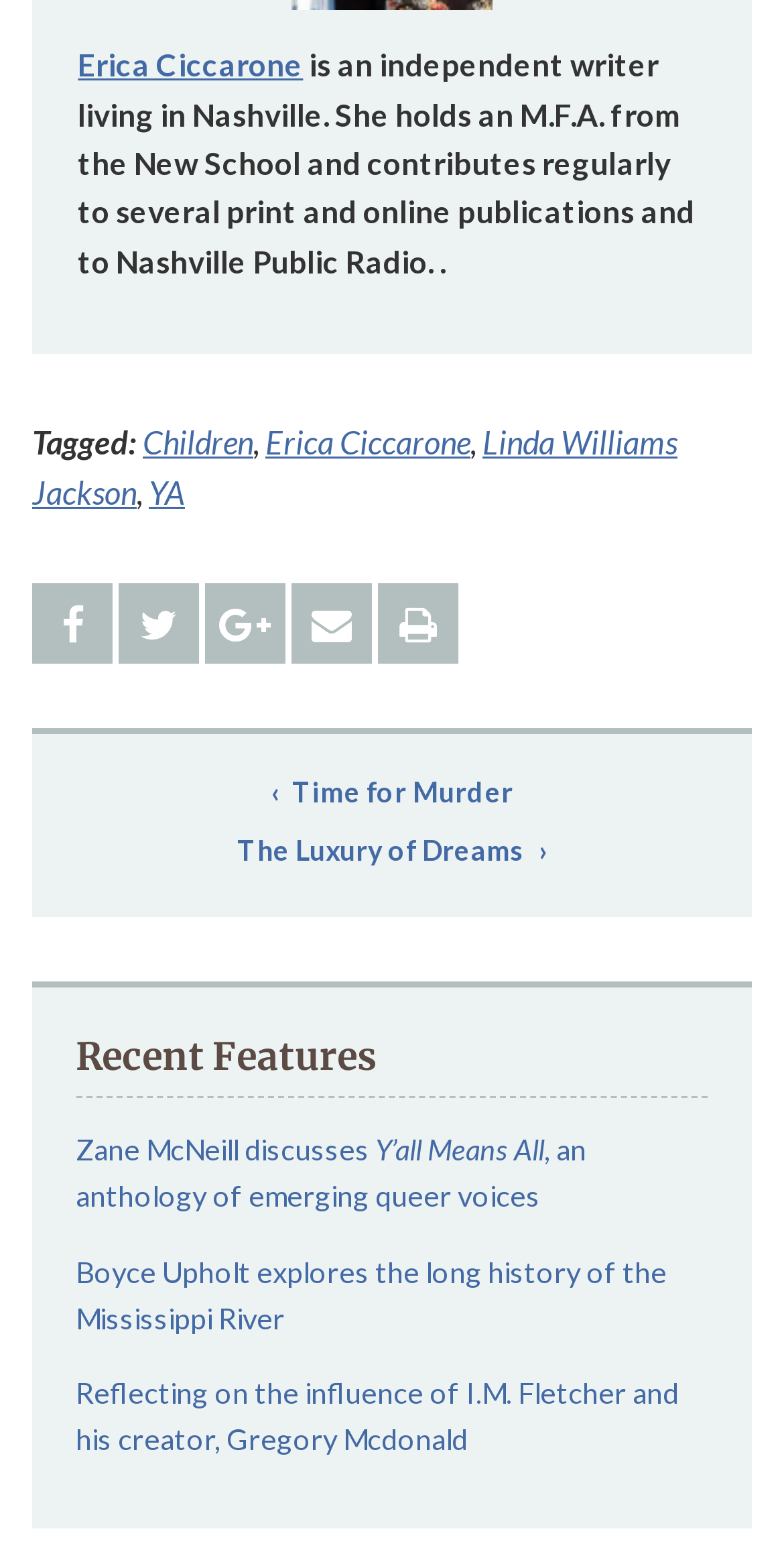What is the author's name?
Using the image, give a concise answer in the form of a single word or short phrase.

Erica Ciccarone